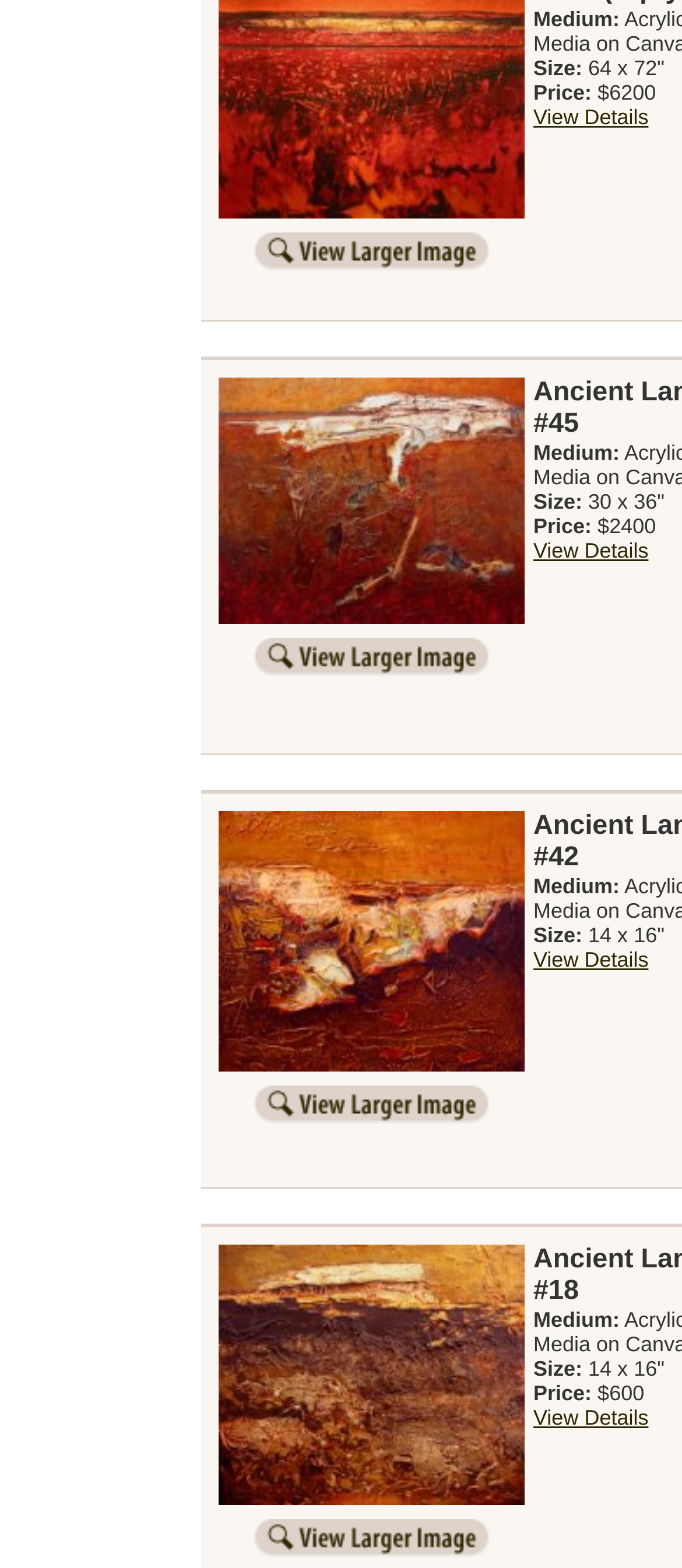Determine the bounding box coordinates of the target area to click to execute the following instruction: "Read about Realme Watch 3 Pro launch."

None